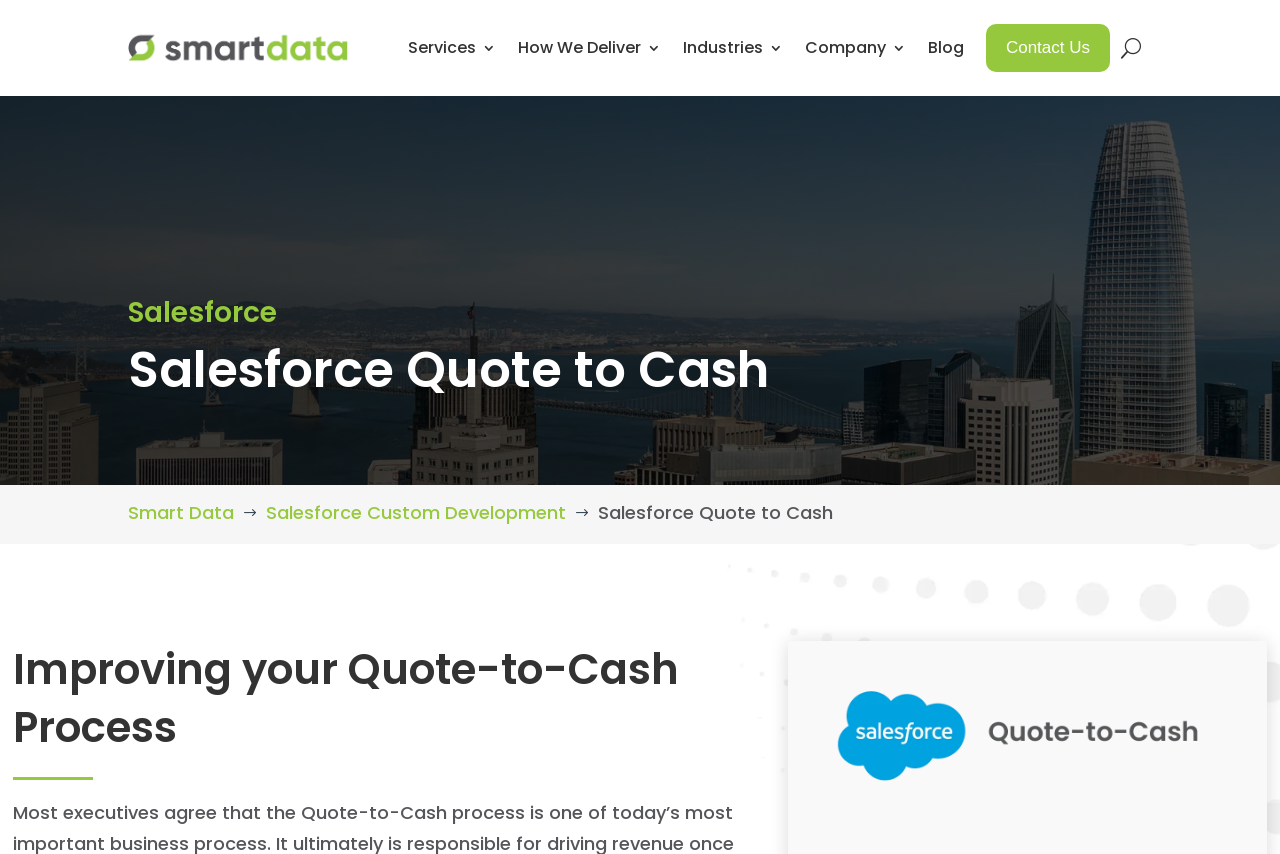Determine the bounding box coordinates of the region I should click to achieve the following instruction: "Read the blog". Ensure the bounding box coordinates are four float numbers between 0 and 1, i.e., [left, top, right, bottom].

[0.725, 0.012, 0.753, 0.101]